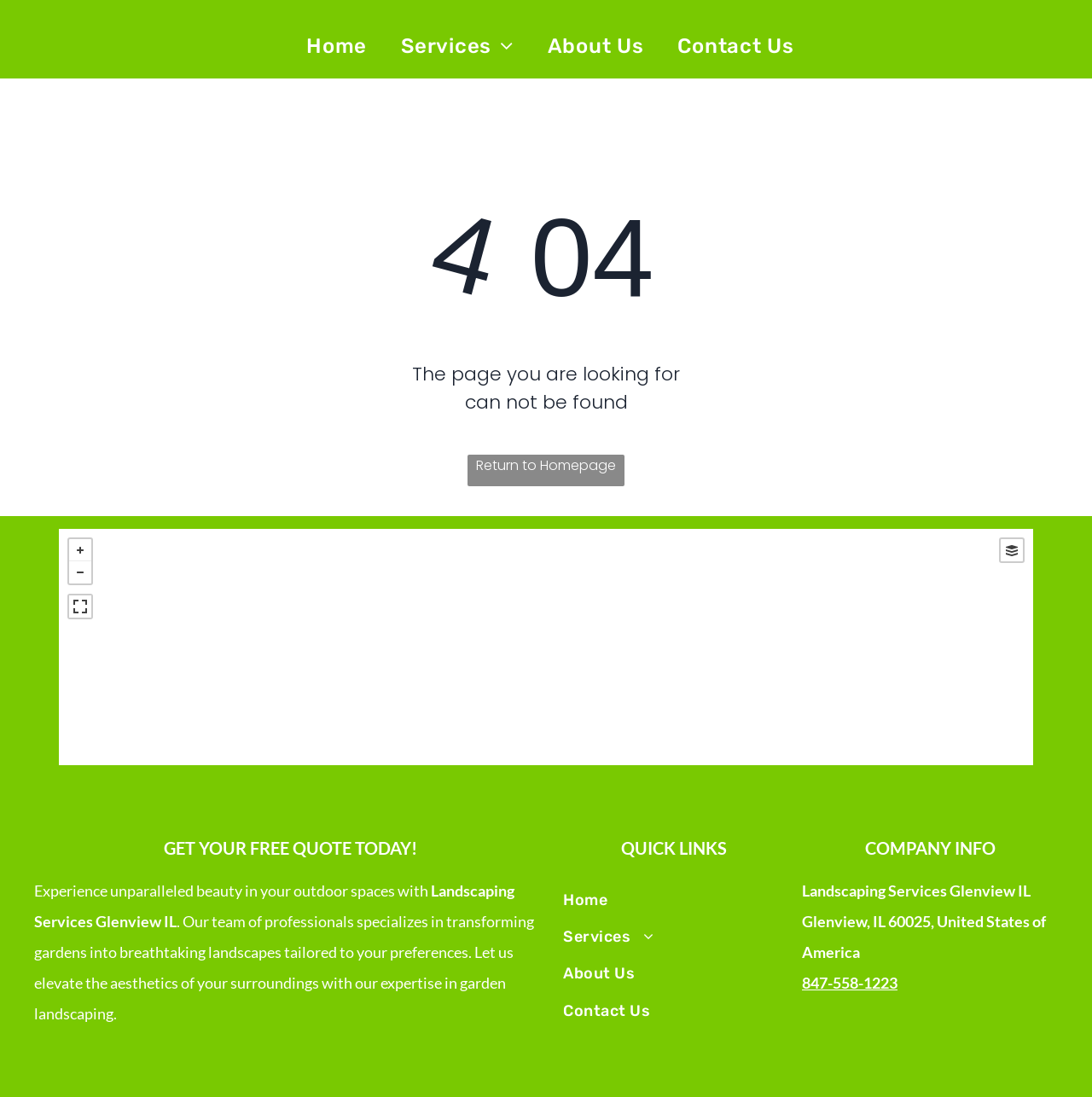Please specify the bounding box coordinates of the area that should be clicked to accomplish the following instruction: "Click the 'Contact Us' link". The coordinates should consist of four float numbers between 0 and 1, i.e., [left, top, right, bottom].

None